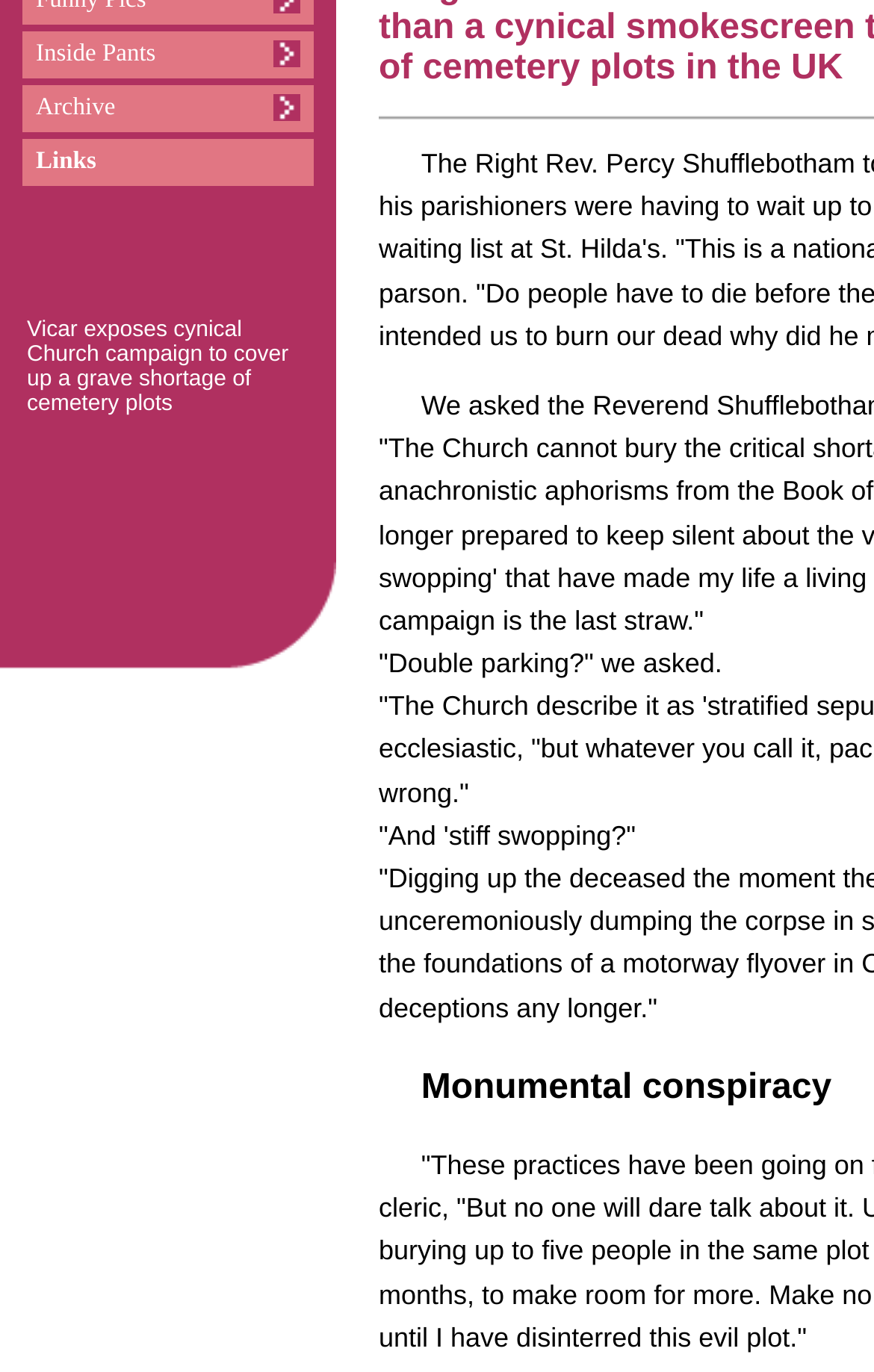Using the format (top-left x, top-left y, bottom-right x, bottom-right y), provide the bounding box coordinates for the described UI element. All values should be floating point numbers between 0 and 1: Links

[0.026, 0.101, 0.359, 0.136]